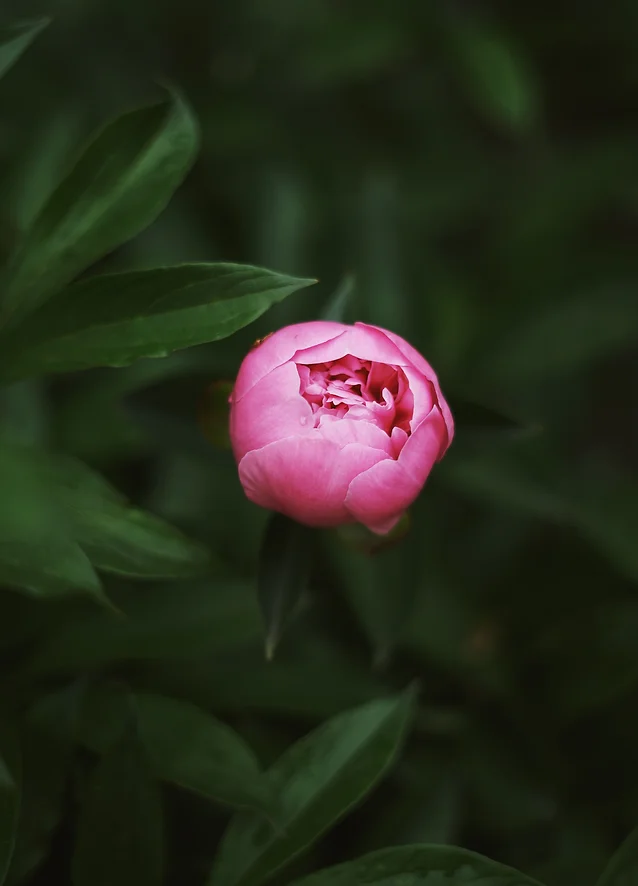What is the setting of the image?
Ensure your answer is thorough and detailed.

The setting of the image is serene because the caption describes it as a 'serene setting' and also mentions that it 'invites reflection', which suggests a peaceful and calm atmosphere.